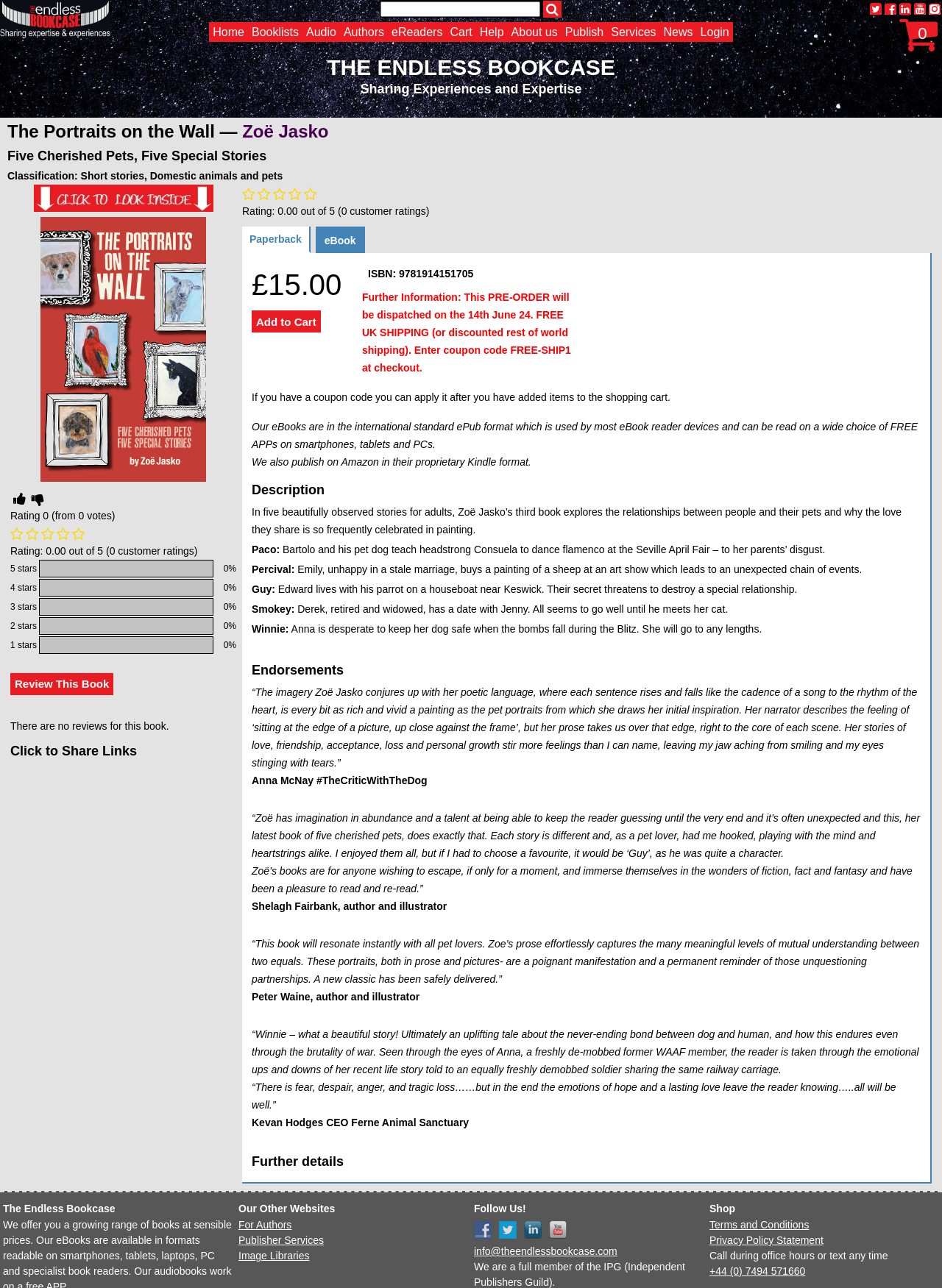Identify the bounding box for the given UI element using the description provided. Coordinates should be in the format (top-left x, top-left y, bottom-right x, bottom-right y) and must be between 0 and 1. Here is the description: For Authors

[0.253, 0.946, 0.31, 0.955]